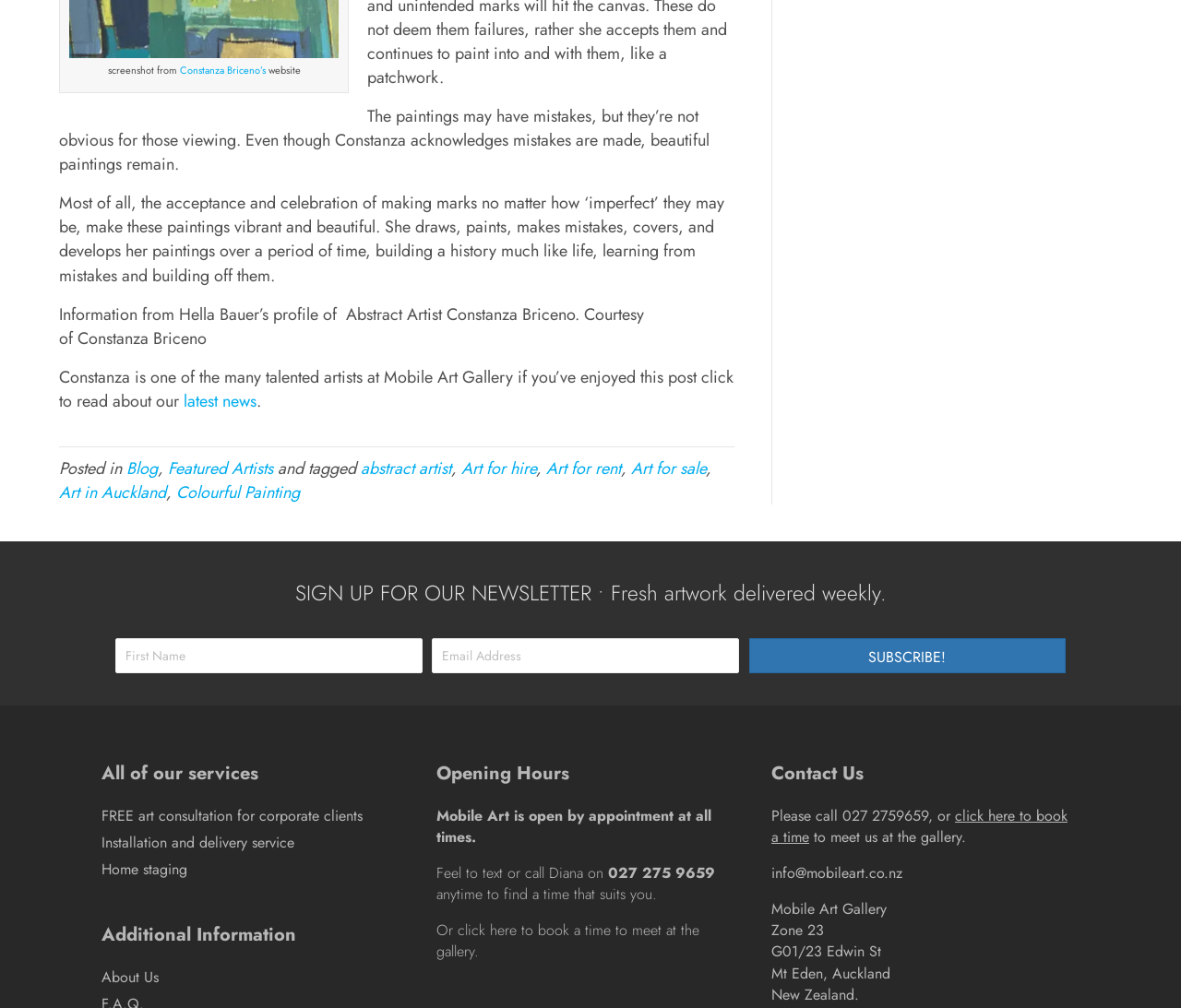Can you find the bounding box coordinates of the area I should click to execute the following instruction: "Click the 'SUBSCRIBE!' button"?

[0.634, 0.633, 0.902, 0.667]